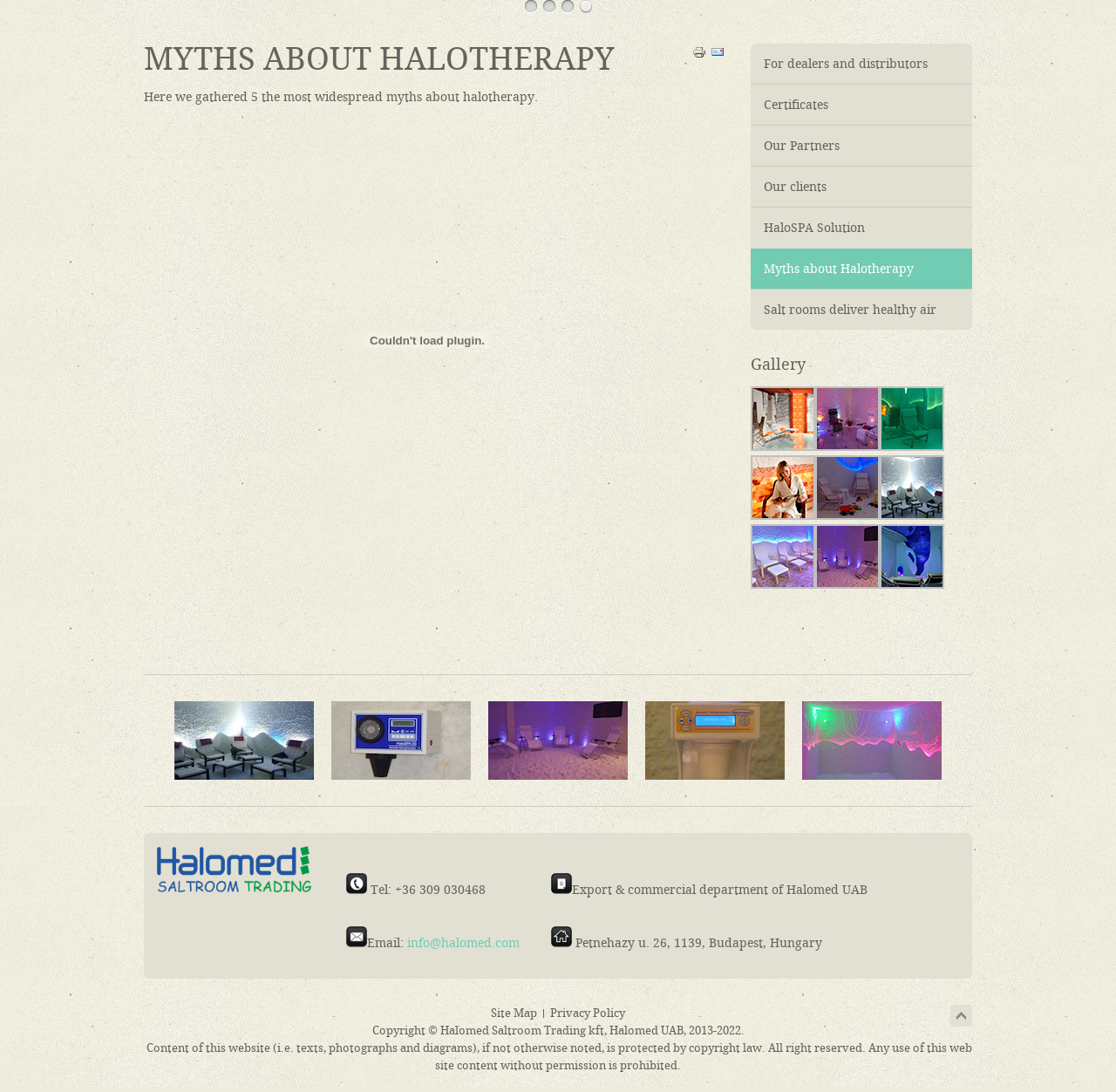Find the bounding box coordinates of the UI element according to this description: "Salt rooms deliver healthy air".

[0.672, 0.265, 0.871, 0.302]